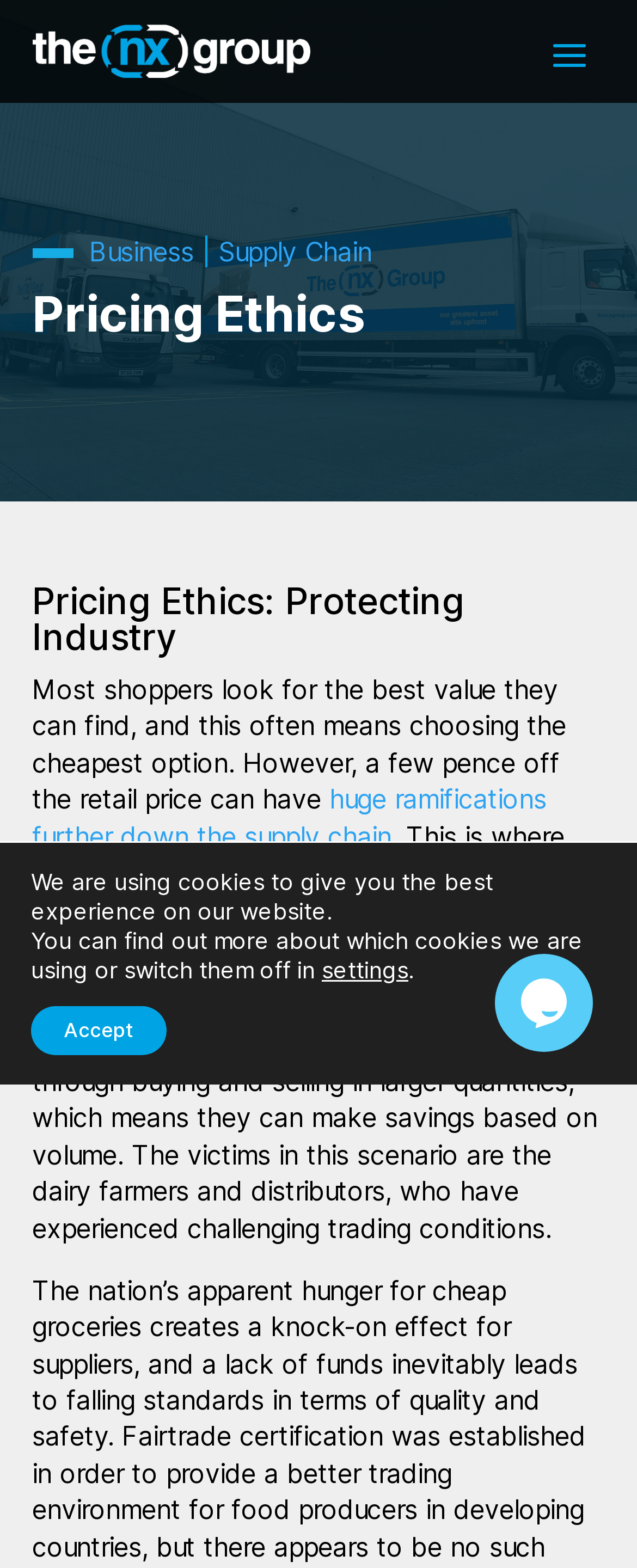Please provide a one-word or short phrase answer to the question:
What is the relationship between volume and pricing?

Buying in larger quantities leads to savings